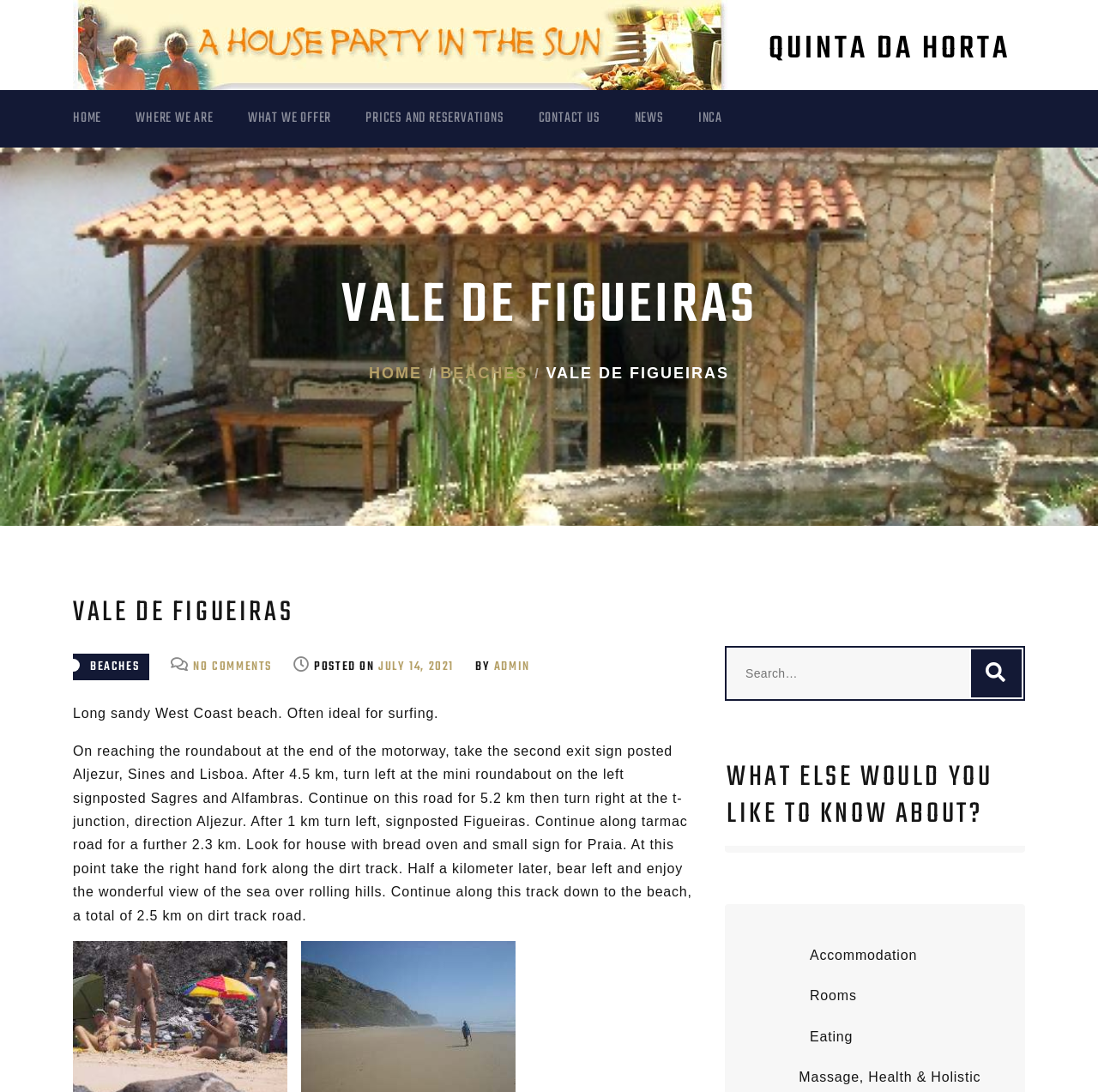Find the bounding box coordinates for the area that must be clicked to perform this action: "Click on the 'WHERE WE ARE' link".

[0.124, 0.089, 0.226, 0.129]